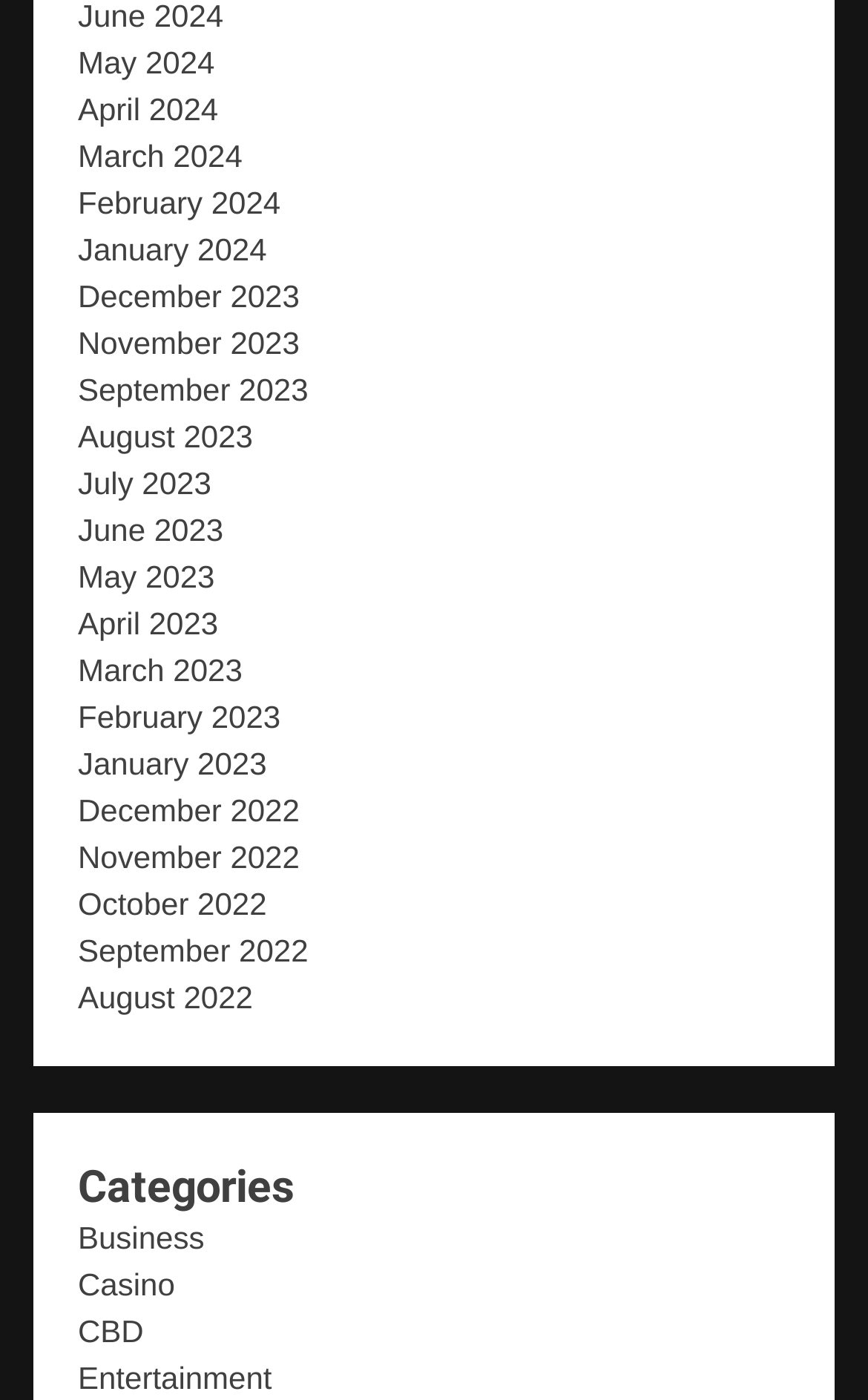What is the earliest month listed?
Using the image as a reference, deliver a detailed and thorough answer to the question.

I looked at the list of links on the webpage and found the earliest month listed, which is December 2022.